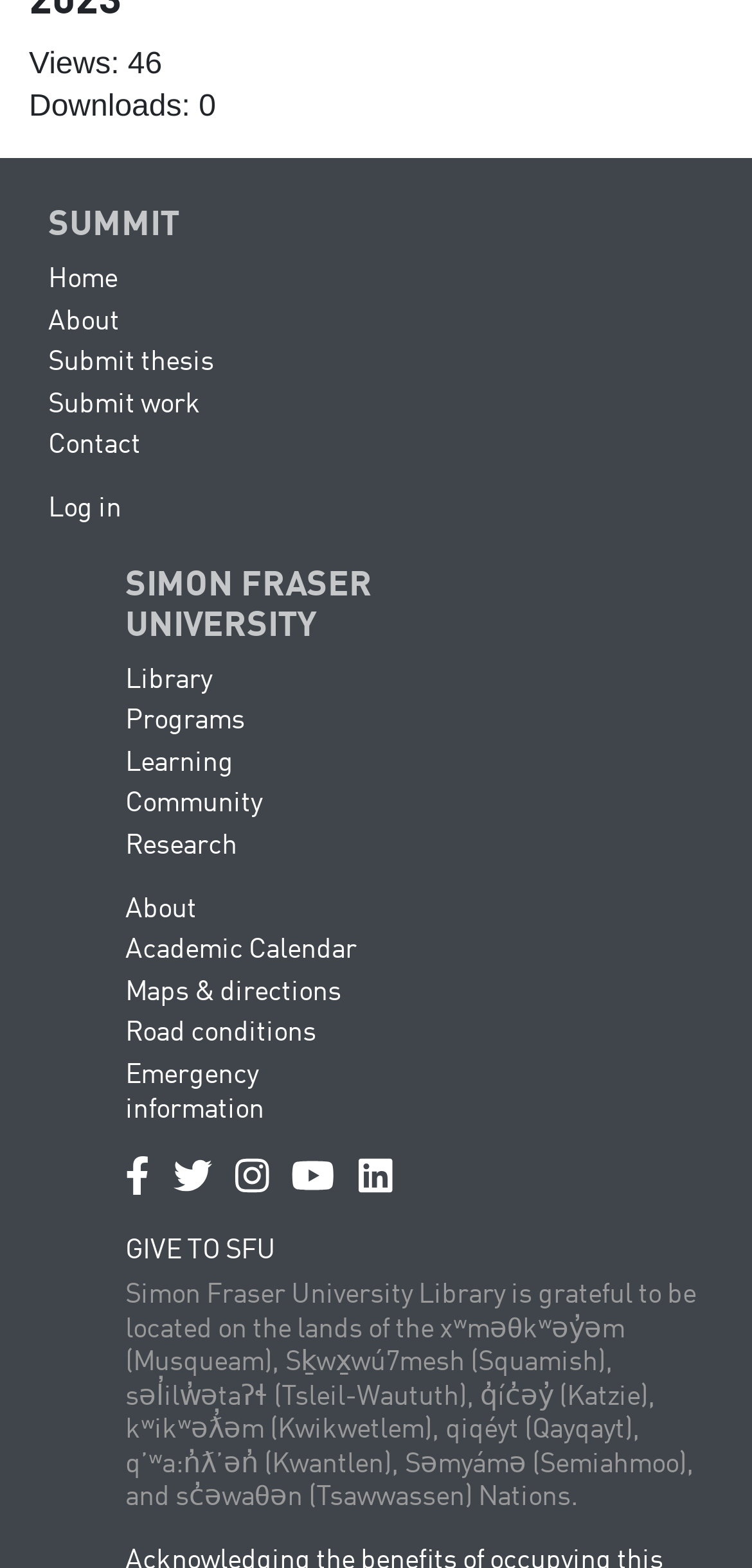What is the name of the library?
Answer the question with a single word or phrase derived from the image.

Simon Fraser University Library